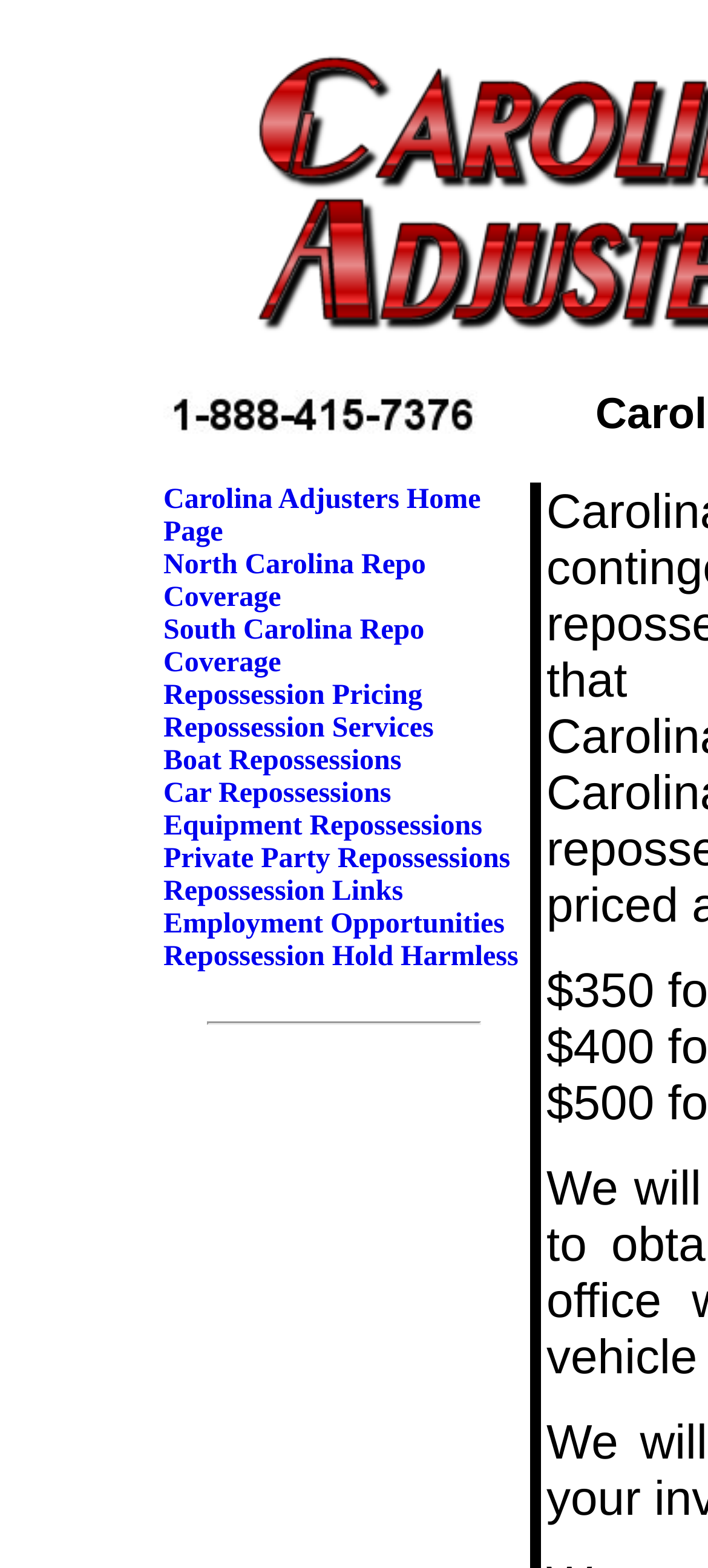Provide the bounding box coordinates of the UI element this sentence describes: "Repossession Hold Harmless".

[0.231, 0.6, 0.732, 0.62]